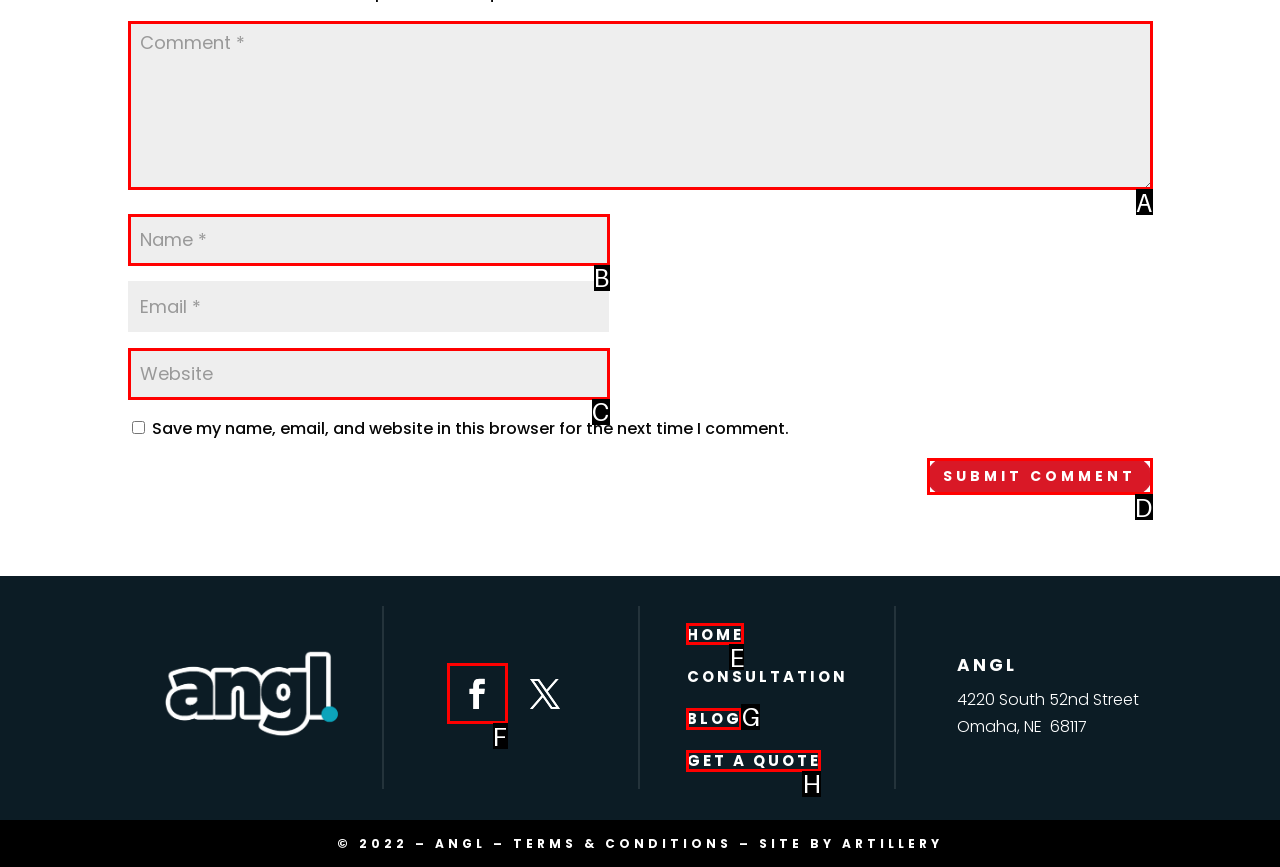Among the marked elements in the screenshot, which letter corresponds to the UI element needed for the task: Enter a comment?

A